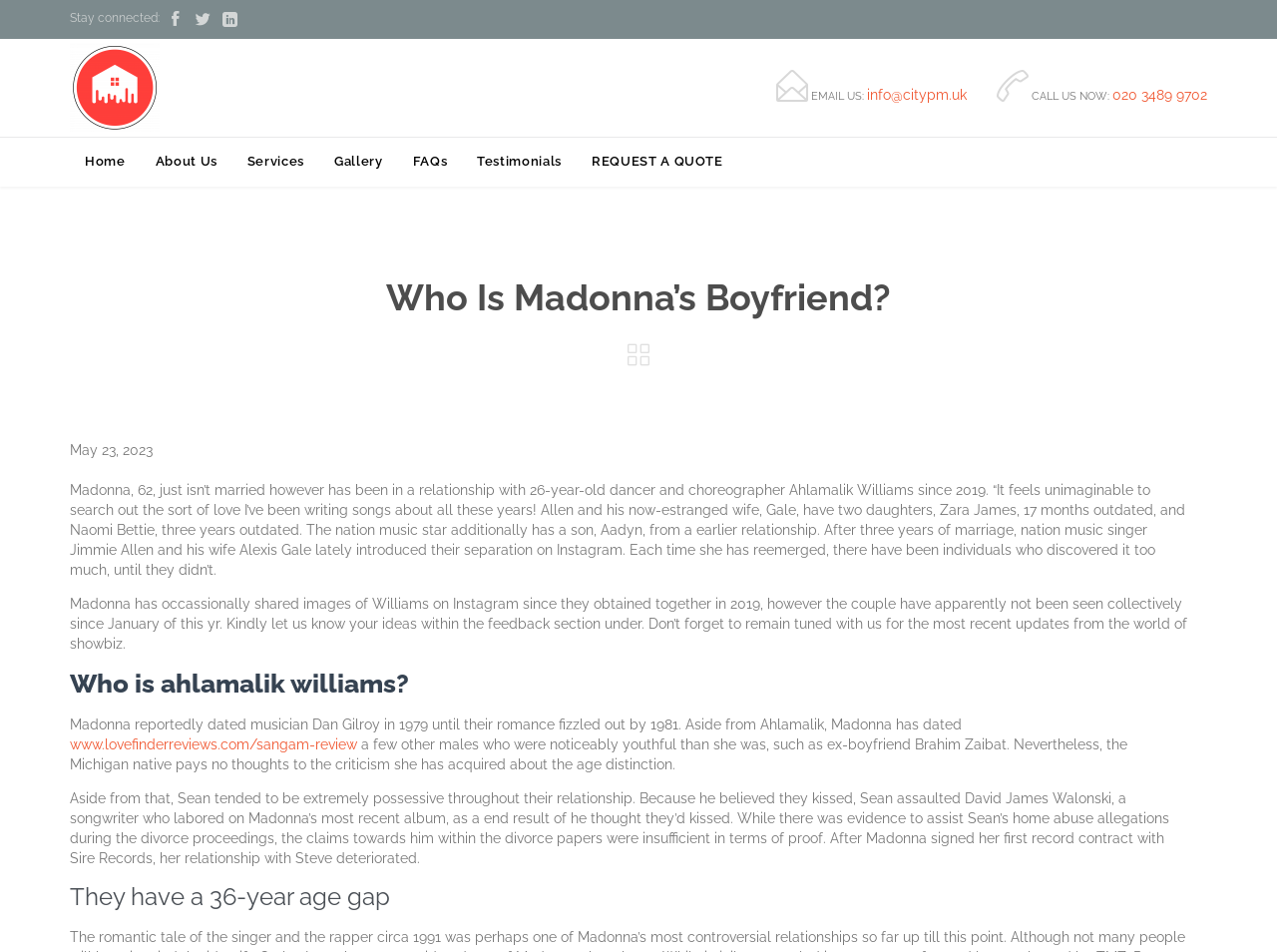Highlight the bounding box coordinates of the element you need to click to perform the following instruction: "Click on the 'London Electricians and Property Maintenance' link."

[0.055, 0.045, 0.125, 0.139]